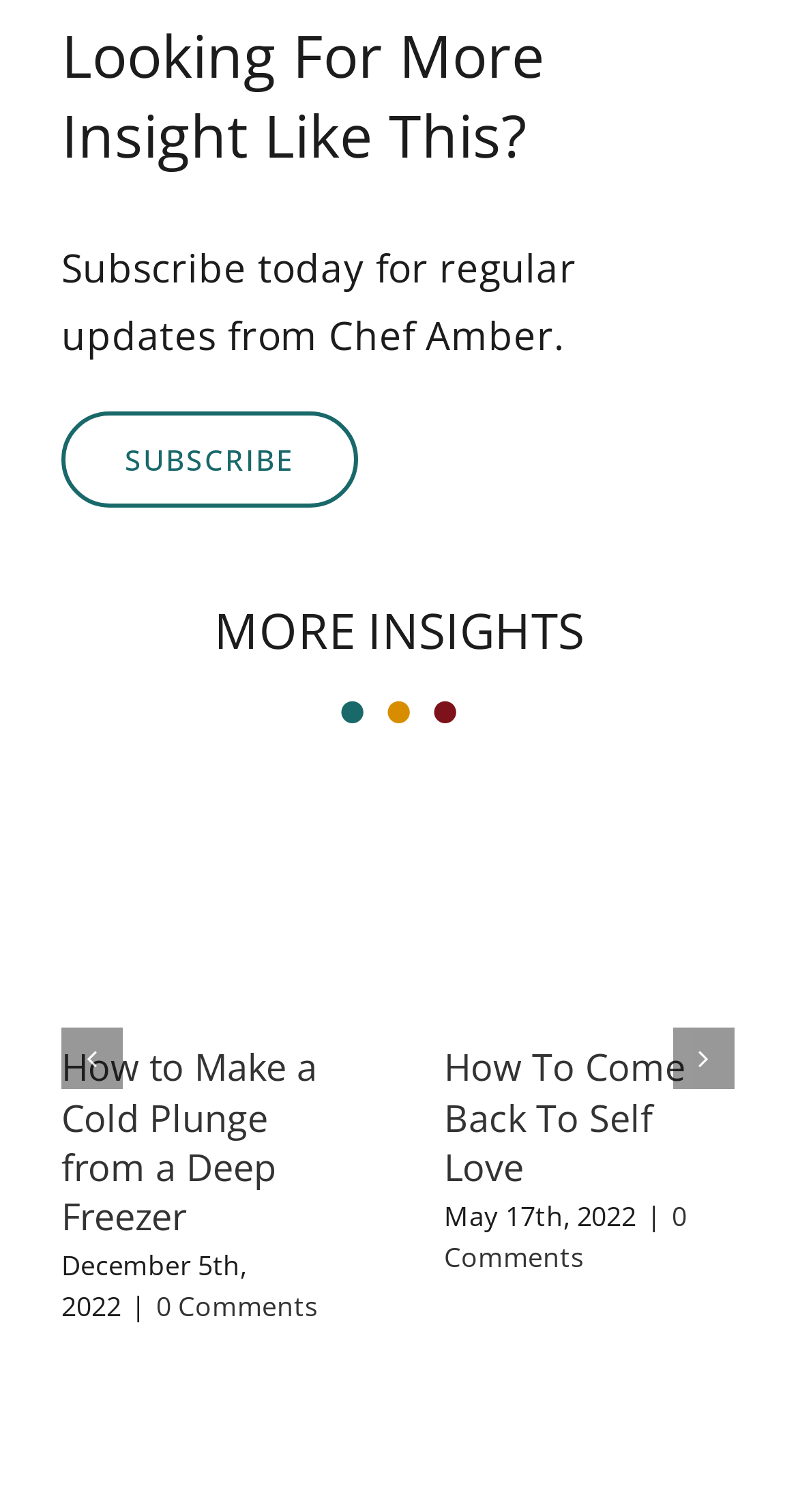Can you provide the bounding box coordinates for the element that should be clicked to implement the instruction: "Go to the next page"?

[0.844, 0.679, 0.92, 0.72]